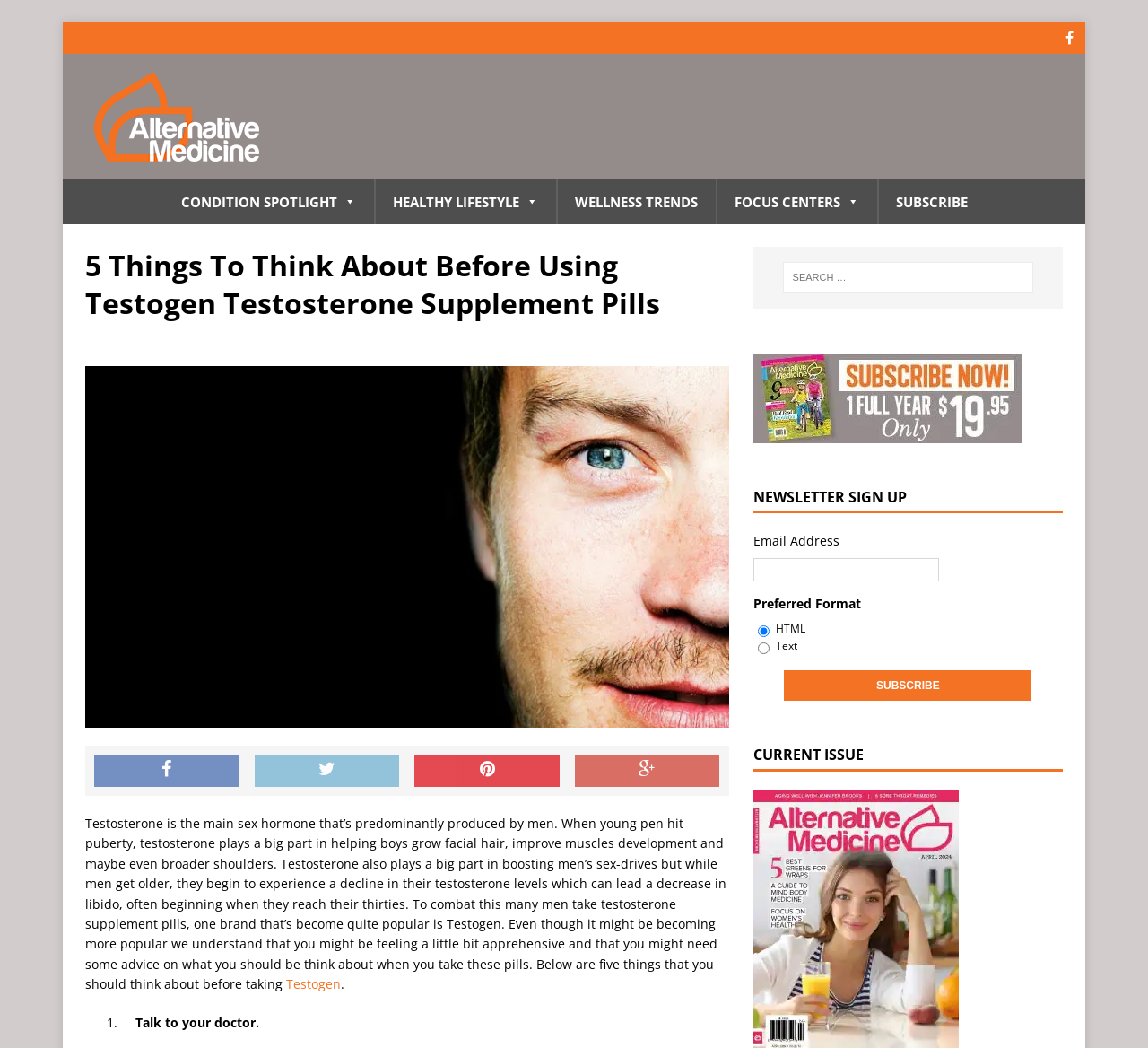Answer the question briefly using a single word or phrase: 
What is the purpose of the search box?

Search for articles